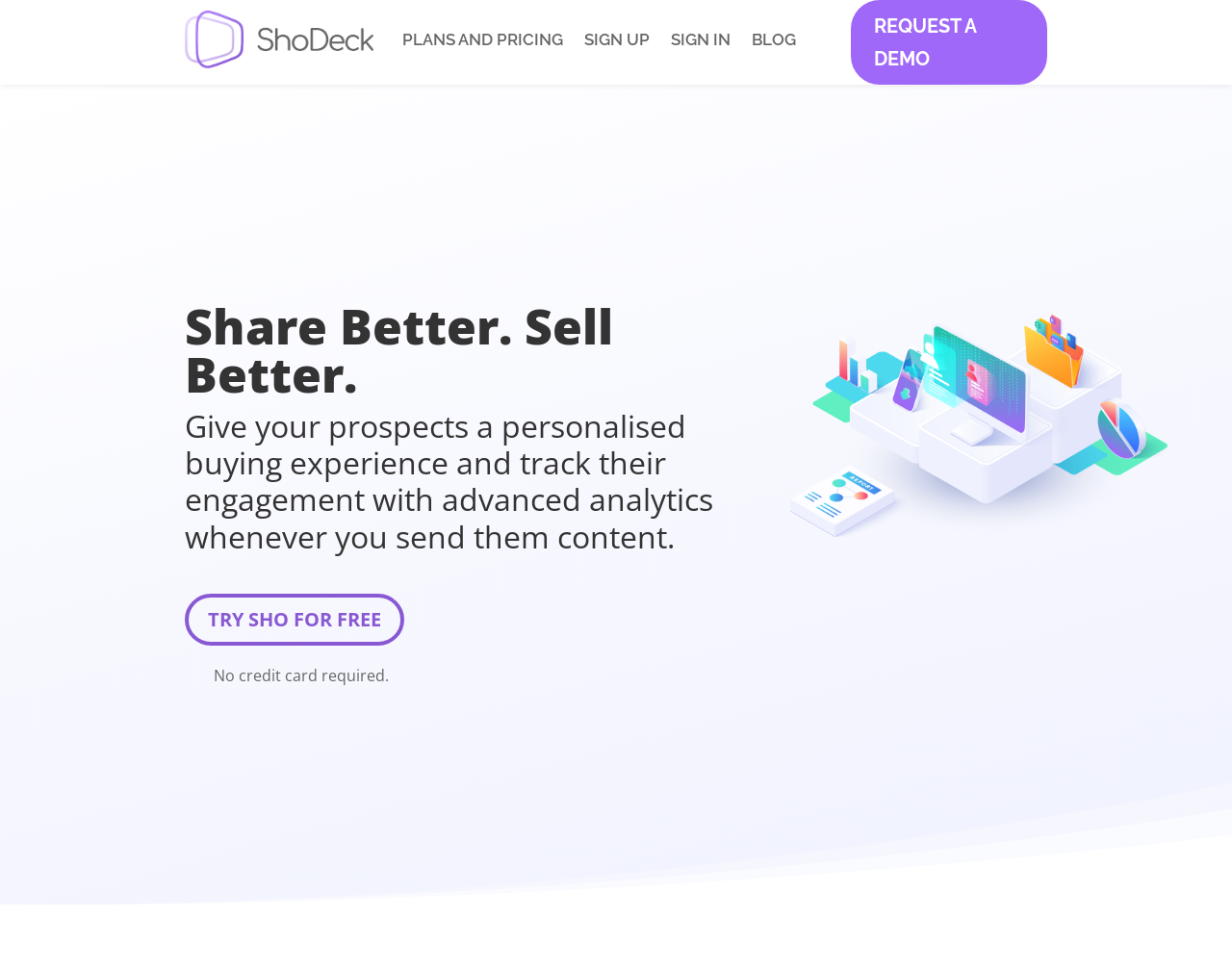Bounding box coordinates are specified in the format (top-left x, top-left y, bottom-right x, bottom-right y). All values are floating point numbers bounded between 0 and 1. Please provide the bounding box coordinate of the region this sentence describes: Blog

[0.61, 0.0, 0.646, 0.082]